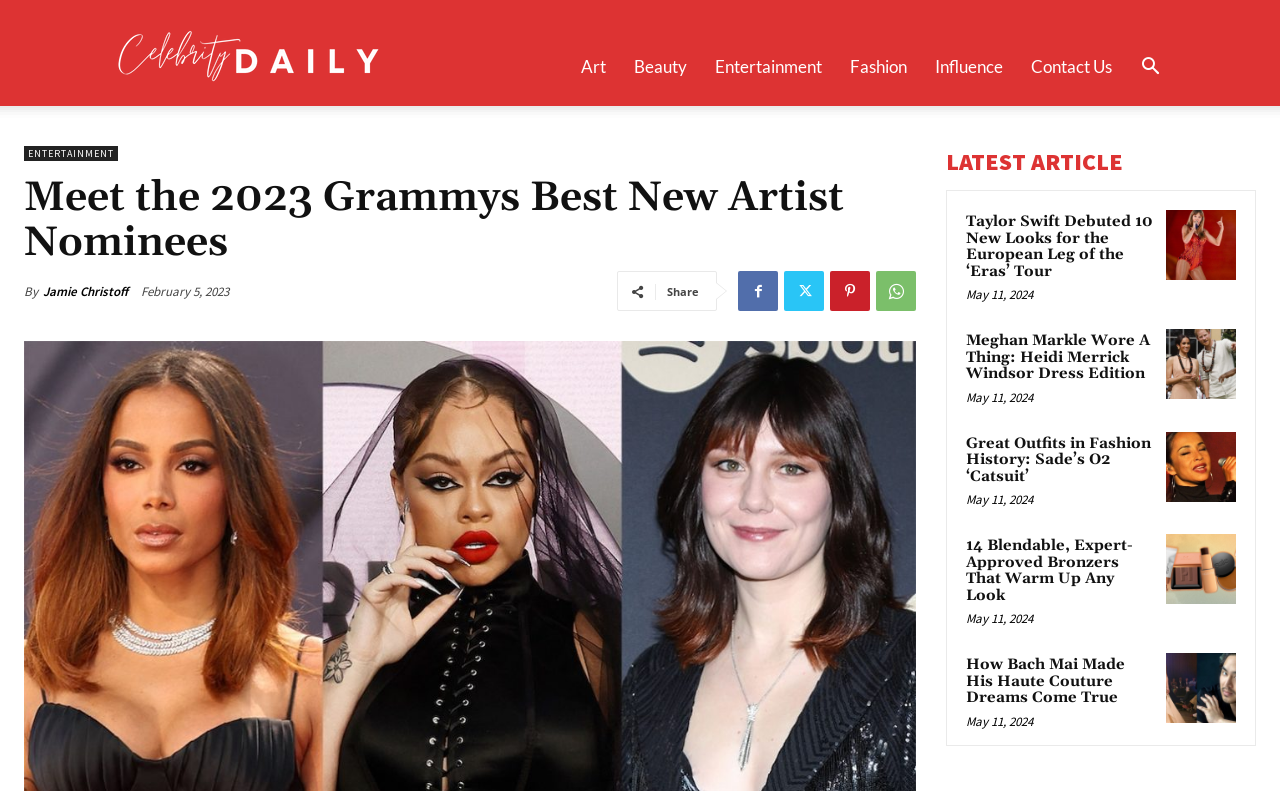Determine the bounding box coordinates for the region that must be clicked to execute the following instruction: "Contact Us".

[0.795, 0.035, 0.88, 0.134]